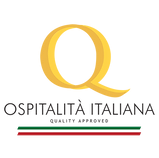Offer a detailed narrative of the scene depicted in the image.

This image features the logo of "Ospitalità Italiana," which is a certification aimed at promoting quality in hospitality and gastronomy throughout Italy. The design prominently displays a large, stylized letter "Q" in yellow, symbolizing quality, alongside the text "OSPITALITÀ ITALIANA" in elegant black typography. Below this, the phrase "QUALITY APPROVED" clearly indicates the certification's intent to assure high standards. The logo is accentuated by a tricolor band resembling the Italian flag, featuring green, white, and red stripes, underscoring its Italian heritage and commitment to showcasing exceptional hospitality across the nation.